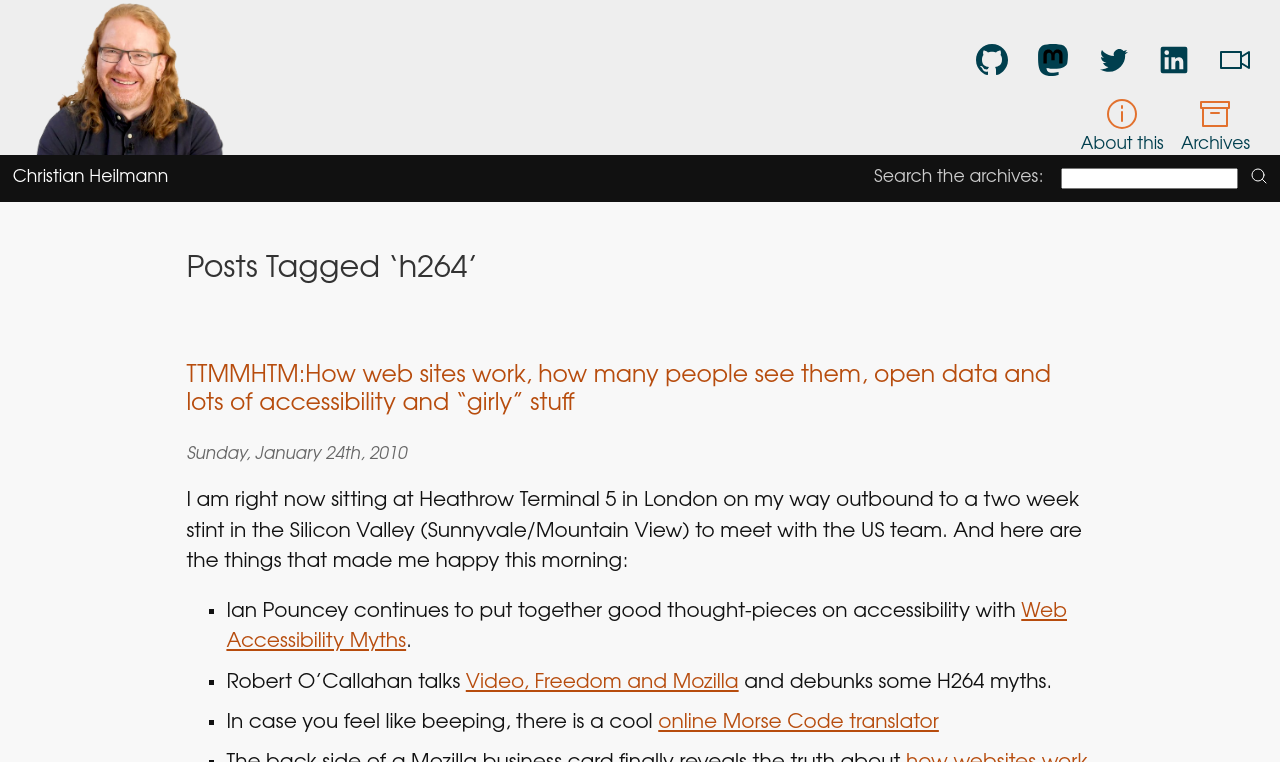Specify the bounding box coordinates of the element's region that should be clicked to achieve the following instruction: "View Chris Heilmann's YouTube page". The bounding box coordinates consist of four float numbers between 0 and 1, in the format [left, top, right, bottom].

[0.953, 0.073, 0.978, 0.111]